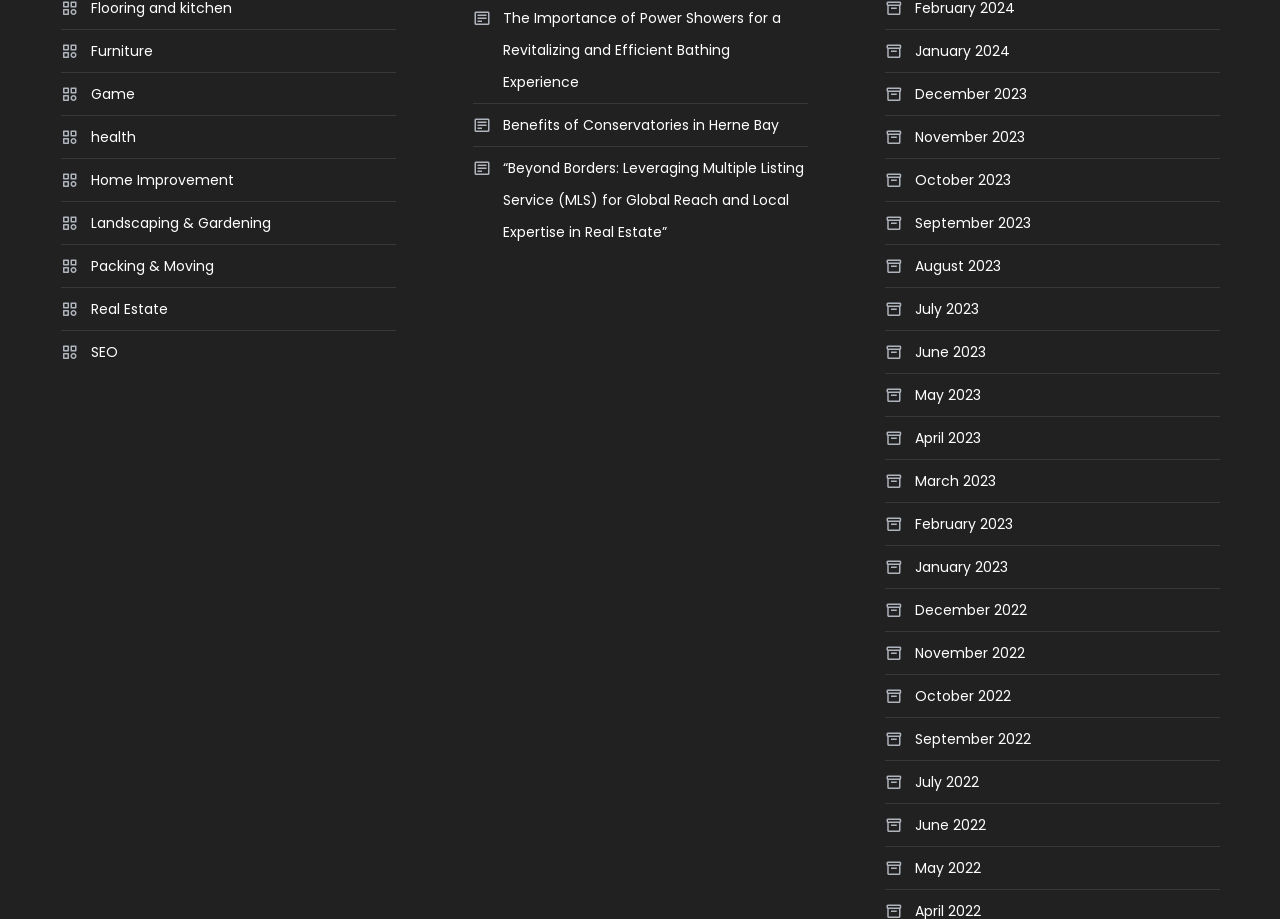Given the element description Landscaping & Gardening, specify the bounding box coordinates of the corresponding UI element in the format (top-left x, top-left y, bottom-right x, bottom-right y). All values must be between 0 and 1.

[0.048, 0.225, 0.212, 0.26]